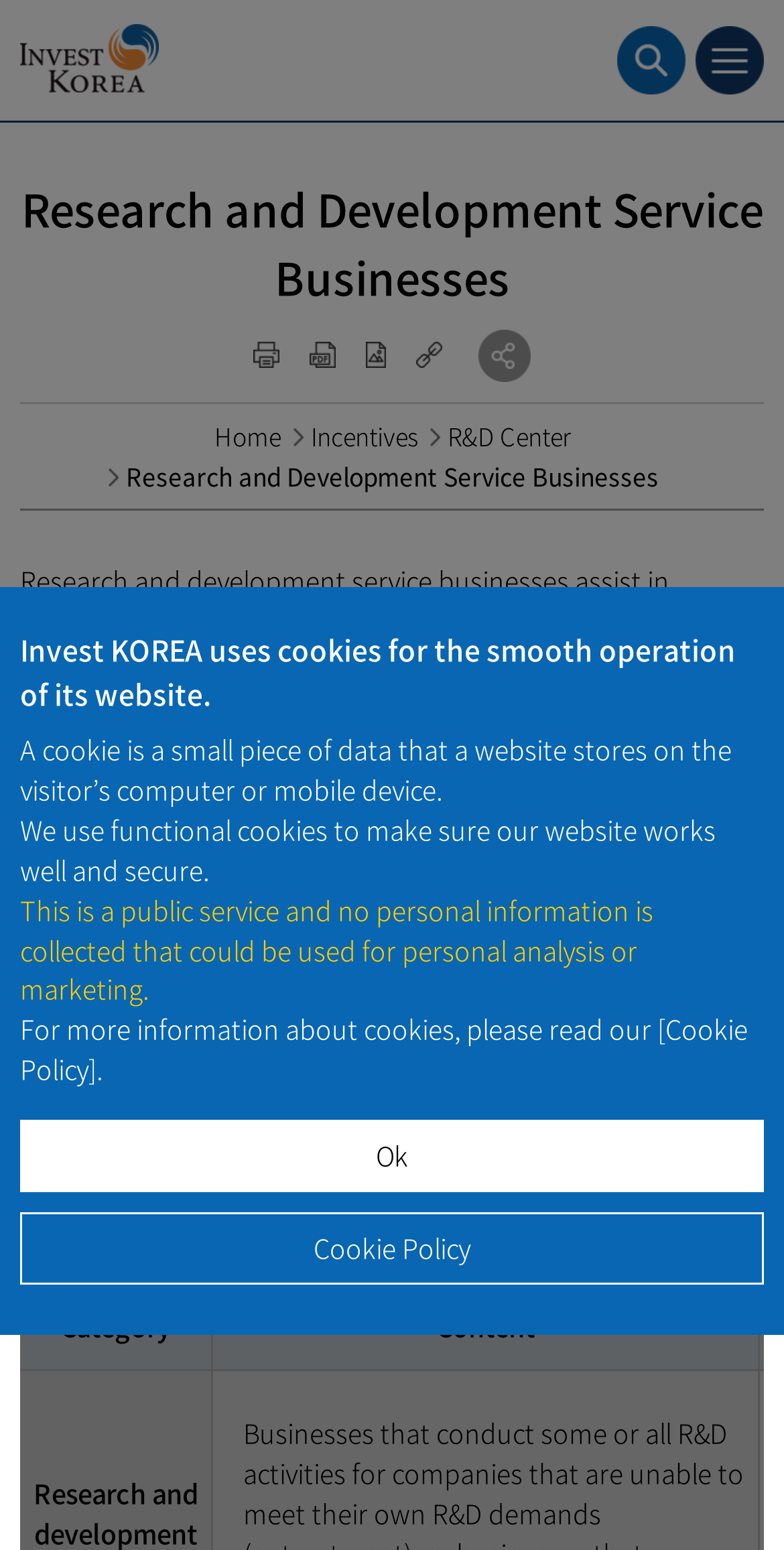Point out the bounding box coordinates of the section to click in order to follow this instruction: "Go to the 'www.ourhour4u.com' website".

None